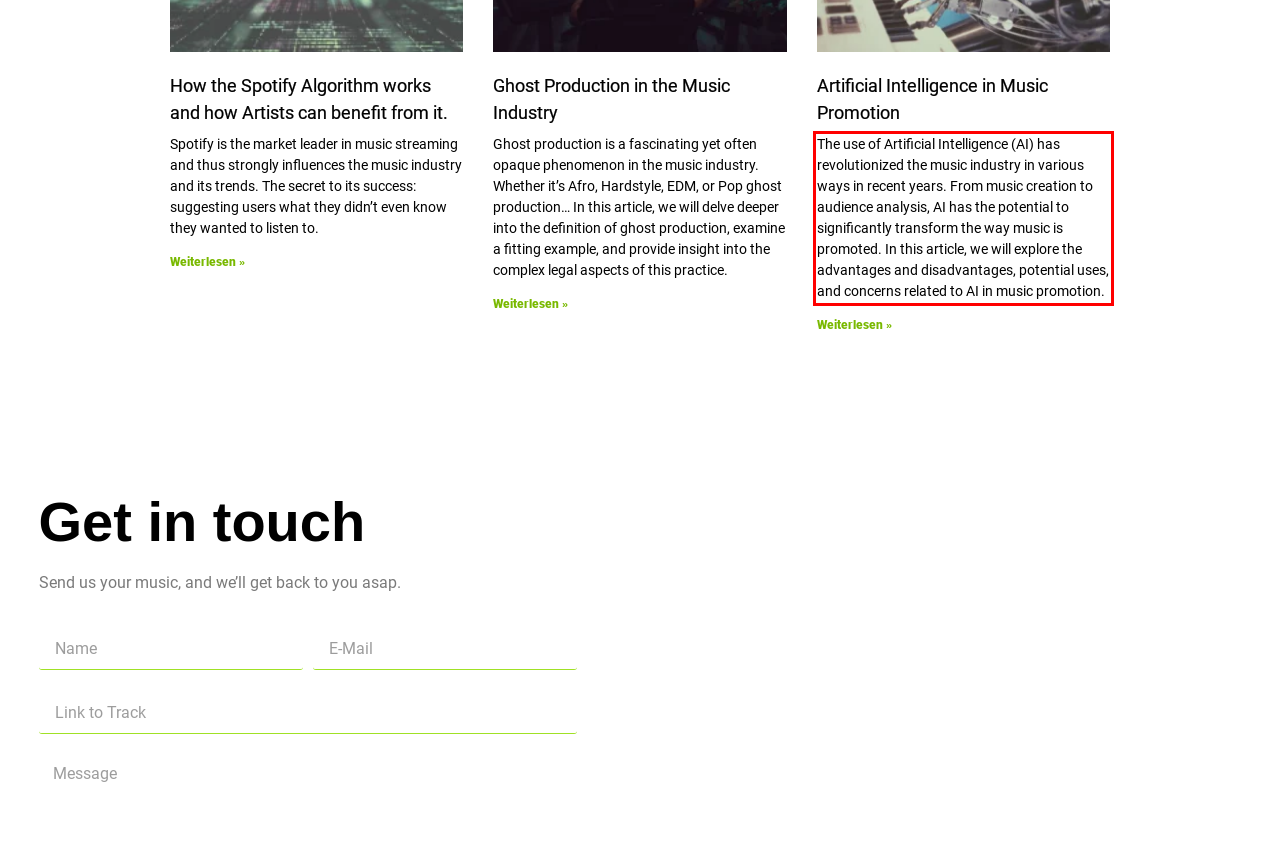Identify and extract the text within the red rectangle in the screenshot of the webpage.

The use of Artificial Intelligence (AI) has revolutionized the music industry in various ways in recent years. From music creation to audience analysis, AI has the potential to significantly transform the way music is promoted. In this article, we will explore the advantages and disadvantages, potential uses, and concerns related to AI in music promotion.